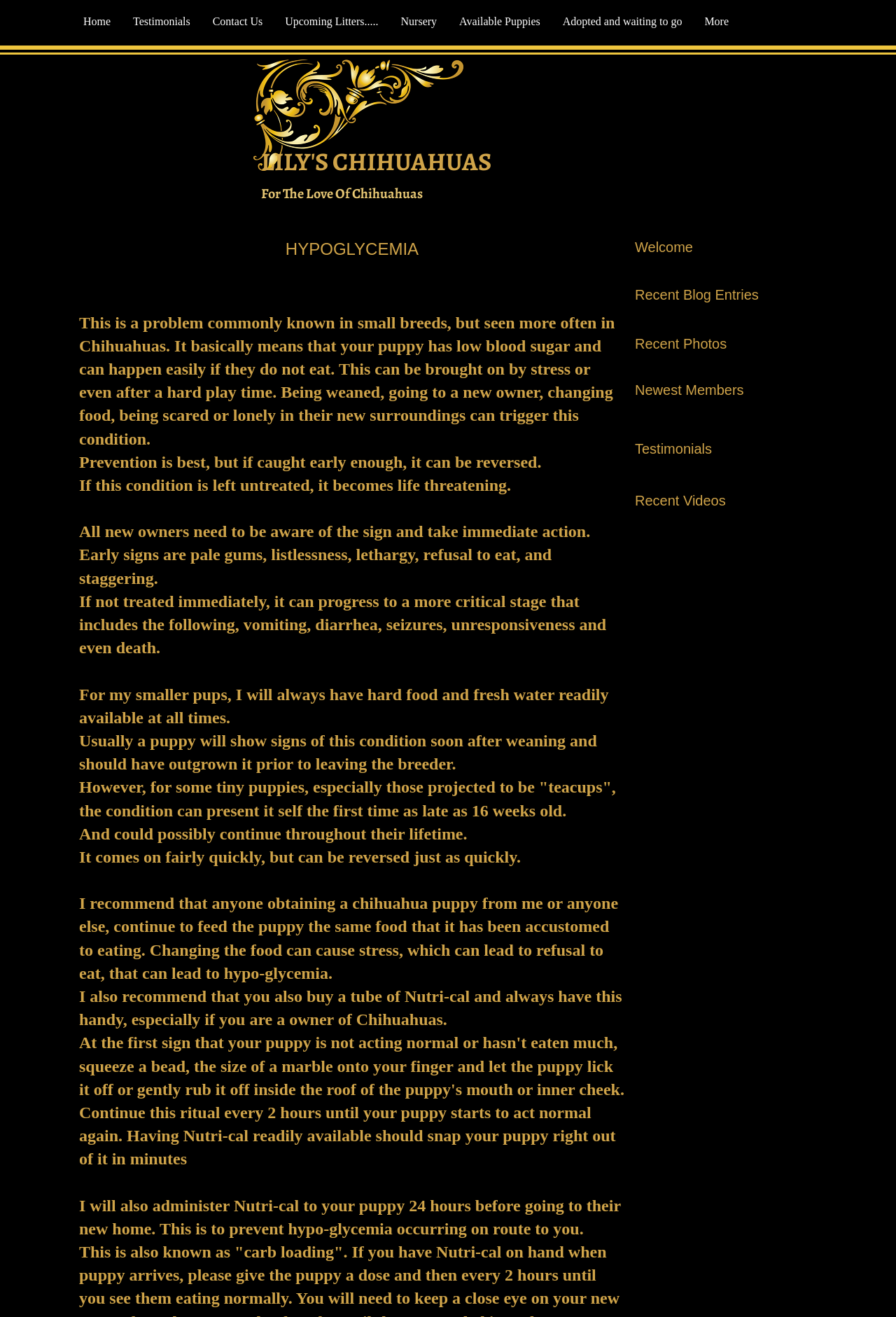What is the main topic of the webpage? Observe the screenshot and provide a one-word or short phrase answer.

Chihuahua puppies